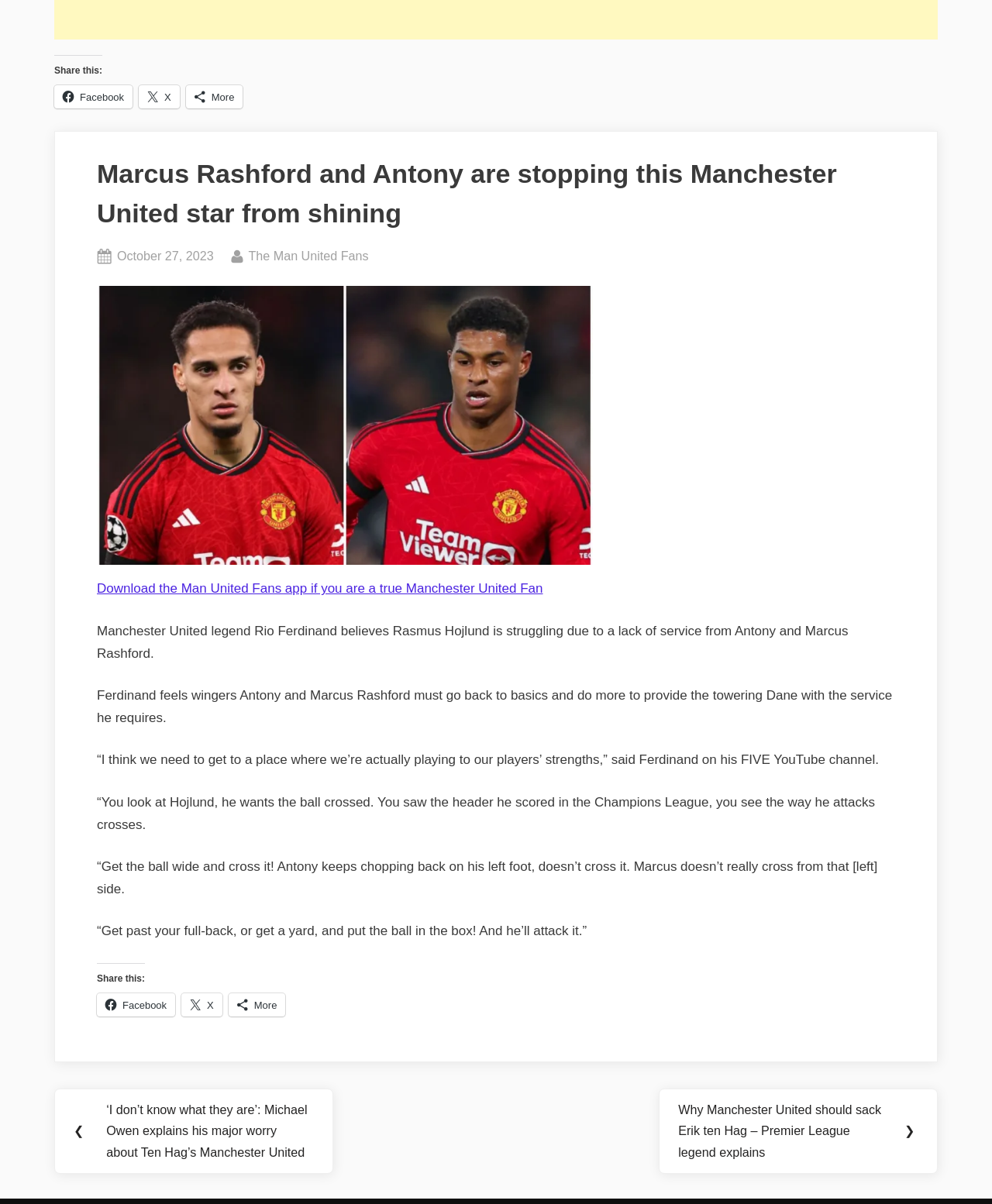What is the name of the YouTube channel mentioned in the article?
Please provide a comprehensive and detailed answer to the question.

The article quotes Rio Ferdinand saying '“I think we need to get to a place where we’re actually playing to our players’ strengths,”' on his FIVE YouTube channel.